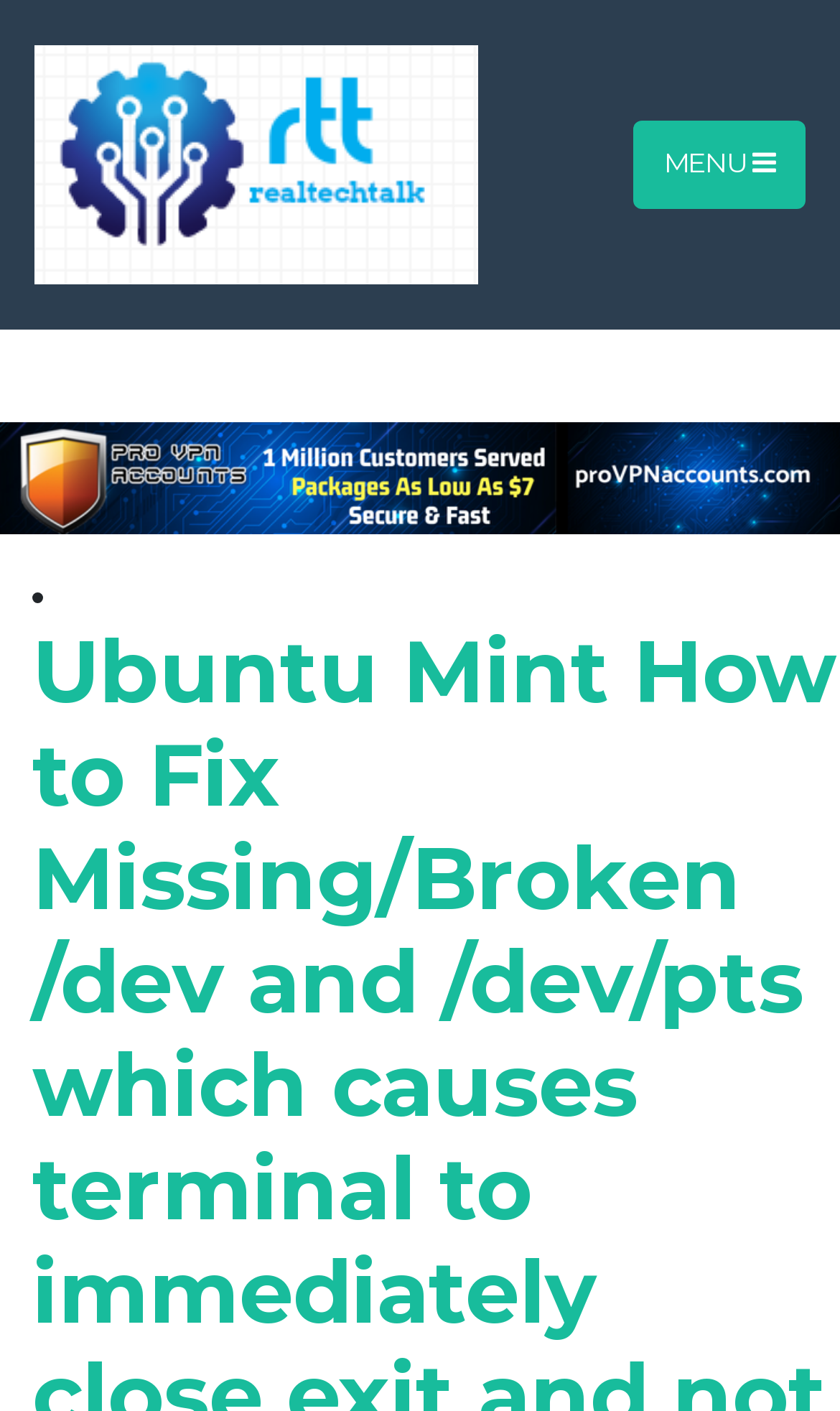What is the width of the button?
Using the image, elaborate on the answer with as much detail as possible.

The button's bounding box coordinates are [0.755, 0.086, 0.959, 0.148]. The width of the button can be calculated by subtracting the left coordinate from the right coordinate, which is 0.959 - 0.755 = 0.204.